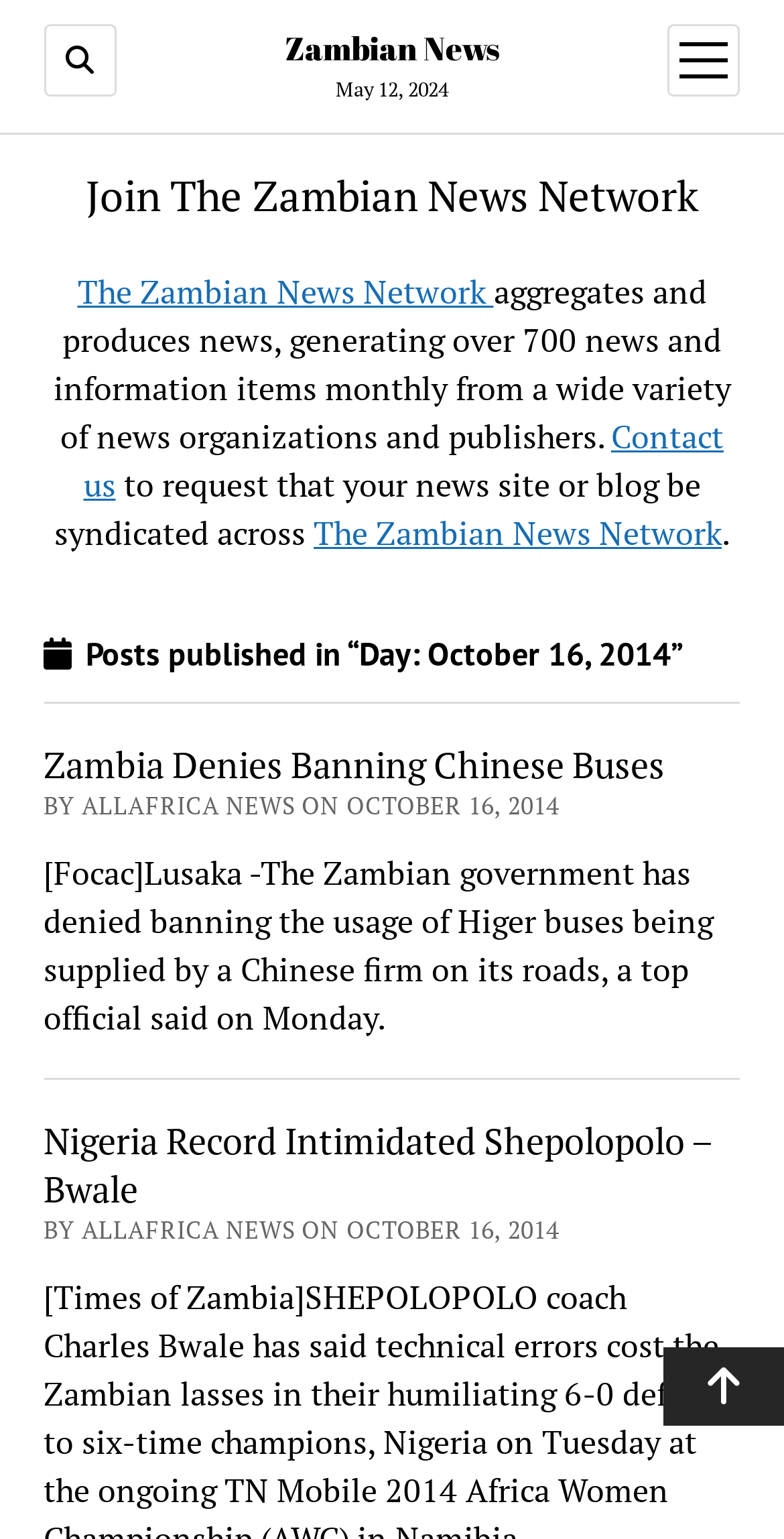What is the purpose of the 'open menu' button?
Look at the screenshot and respond with one word or a short phrase.

To expand the menu